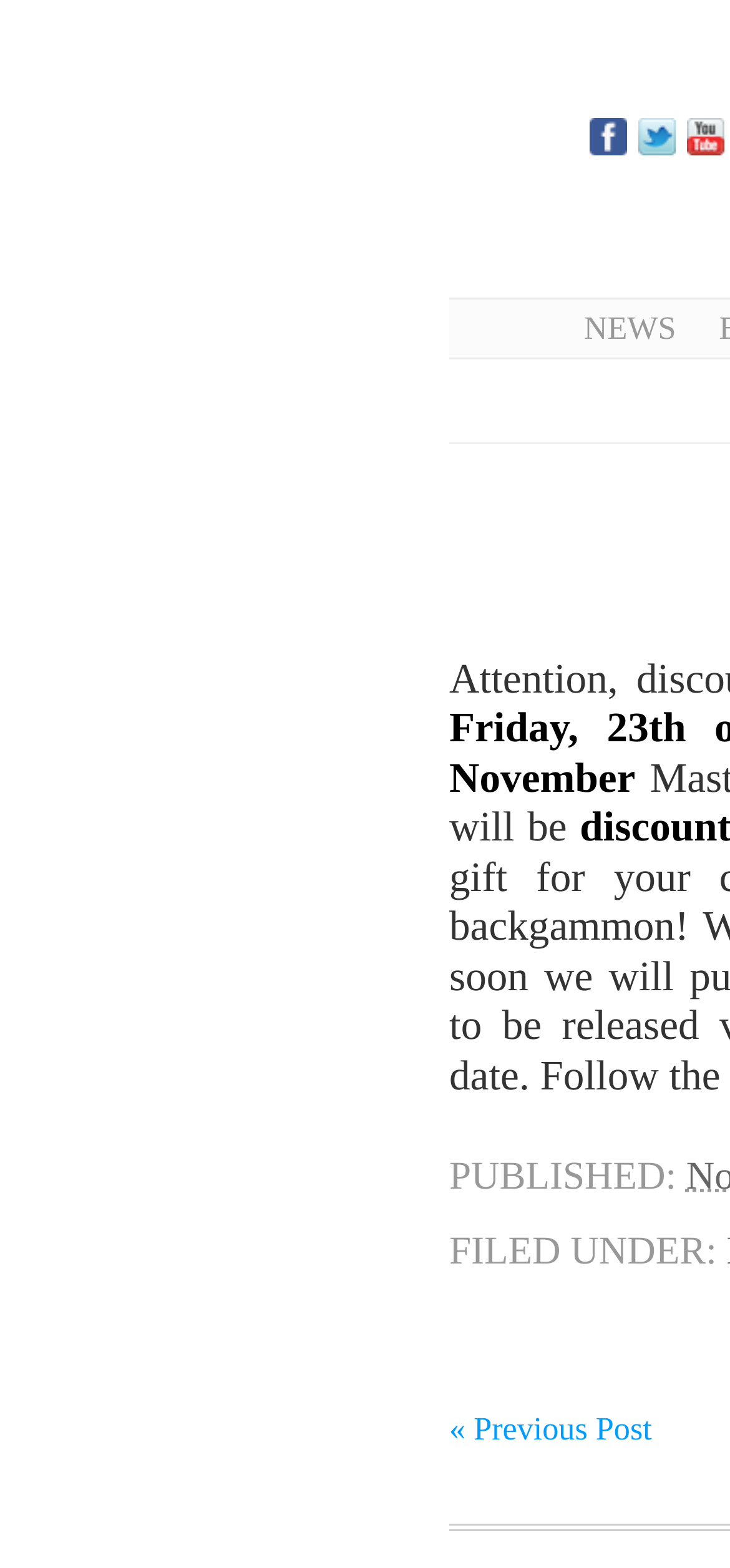What is the purpose of the '« Previous Post' link?
Analyze the image and deliver a detailed answer to the question.

I inferred the purpose of the '« Previous Post' link by its text content and its position at the bottom of the page. It is likely used to navigate to the previous post or article.